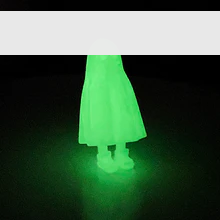What is the effect of the ghostly glow on the girl's form?
Please provide a comprehensive and detailed answer to the question.

The caption explains that the ghostly glow 'highlights the contours of the girl's form, creating an ethereal effect', which means that the glow gives the girl's form an otherworldly or intangible quality.